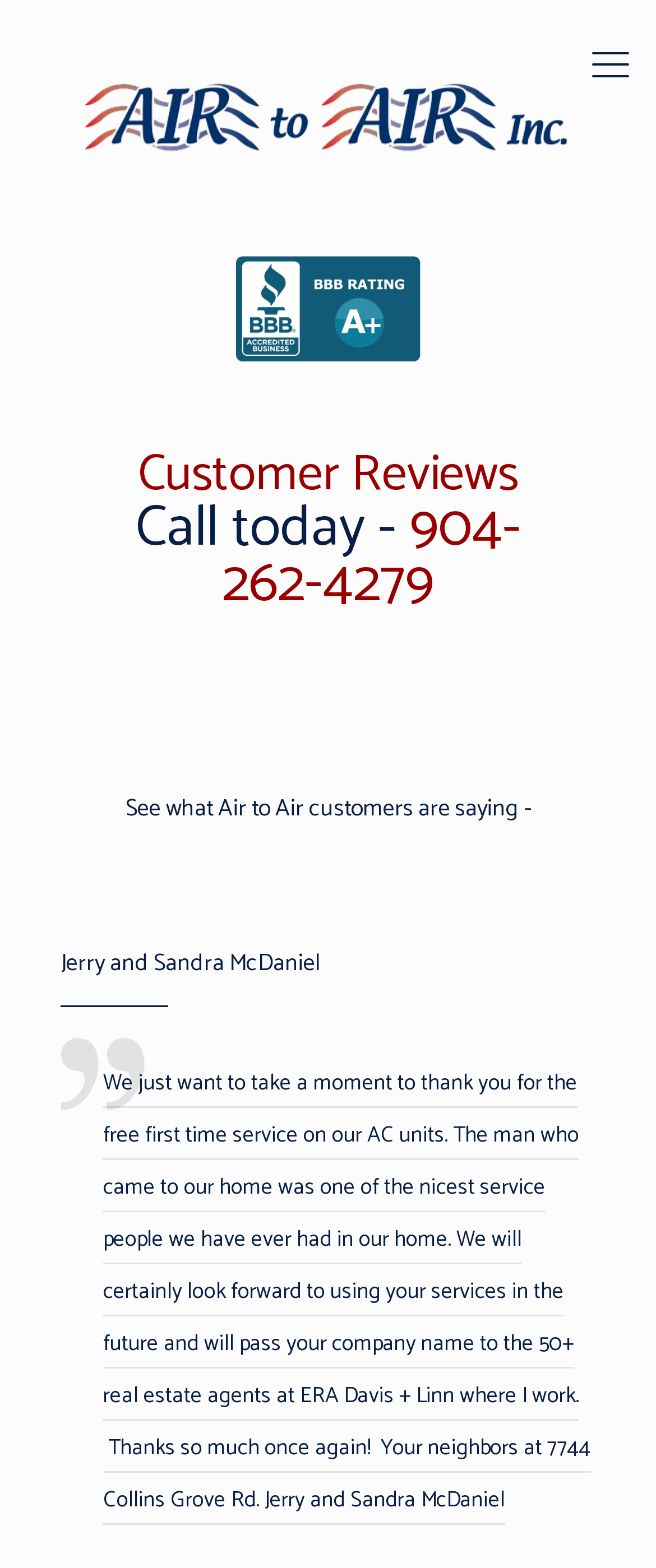Summarize the webpage comprehensively, mentioning all visible components.

The webpage is about Air to Air, Inc., a full-service air conditioning contractor serving Northeast Florida. At the top left of the page, there is a logo of Air to Air, Inc. with a link to the original logo. On the top right, there is a mobile menu link. Below the logo, there is a large image spanning across the page. 

Underneath the image, there is a horizontal separator line. Following the separator, there is a heading that reads "Customer Reviews Call today - 904-262-4279" with a link to the phone number. Below this heading, there is another heading that says "See what Air to Air customers are saying -". 

After this heading, there is another horizontal separator line. Then, there is a heading with the name "Jerry and Sandra McDaniel". Below this heading, there is a horizontal separator line again. 

The main content of the page is a blockquote with a testimonial from Jerry and Sandra McDaniel, praising the service they received from Air to Air, Inc. The testimonial is a lengthy text that expresses their gratitude for the free service and their positive experience with the service person.